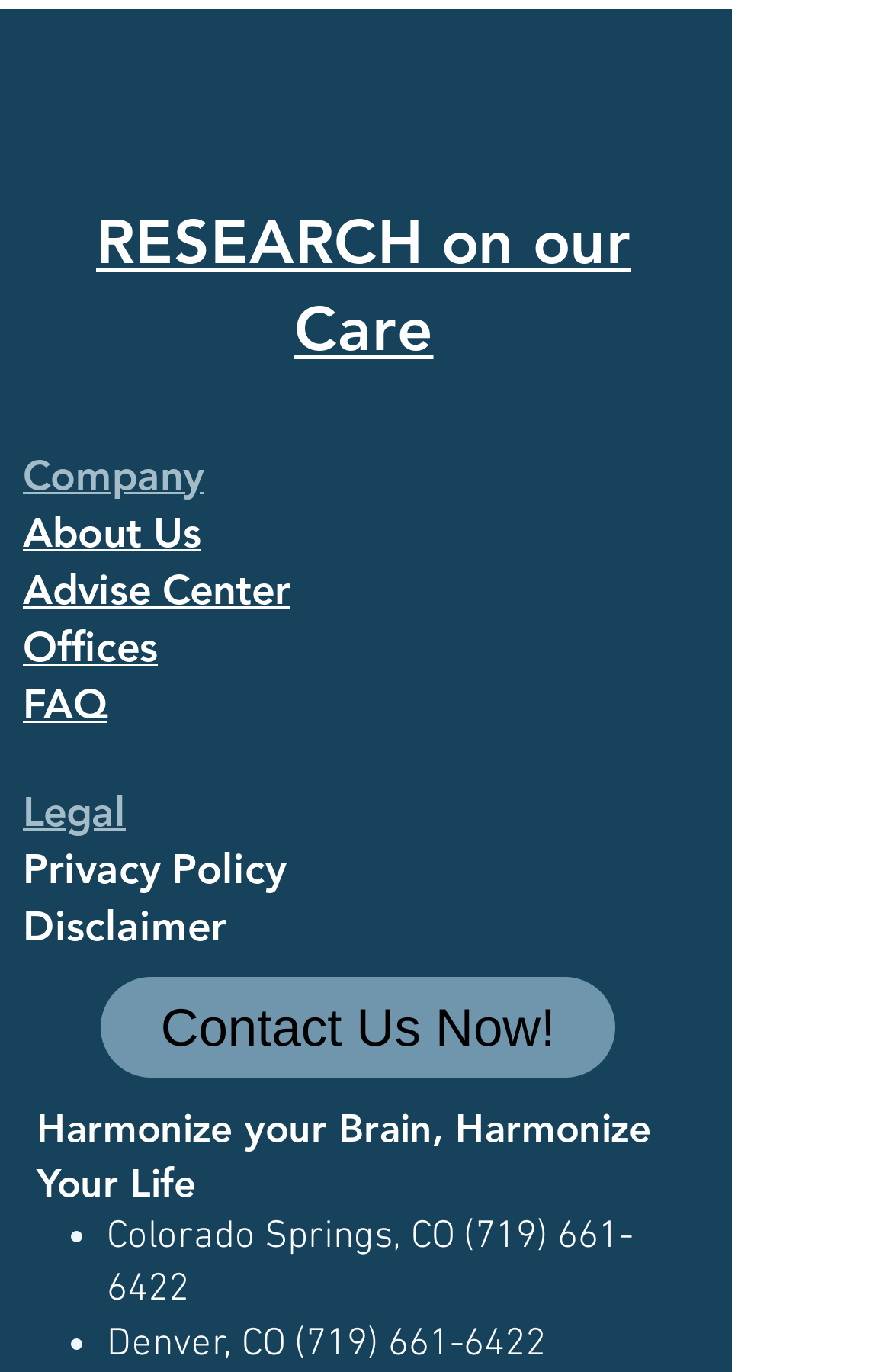How can I contact the company?
Please answer the question with a single word or phrase, referencing the image.

Click 'Contact Us Now!' or call 719) 661-6422